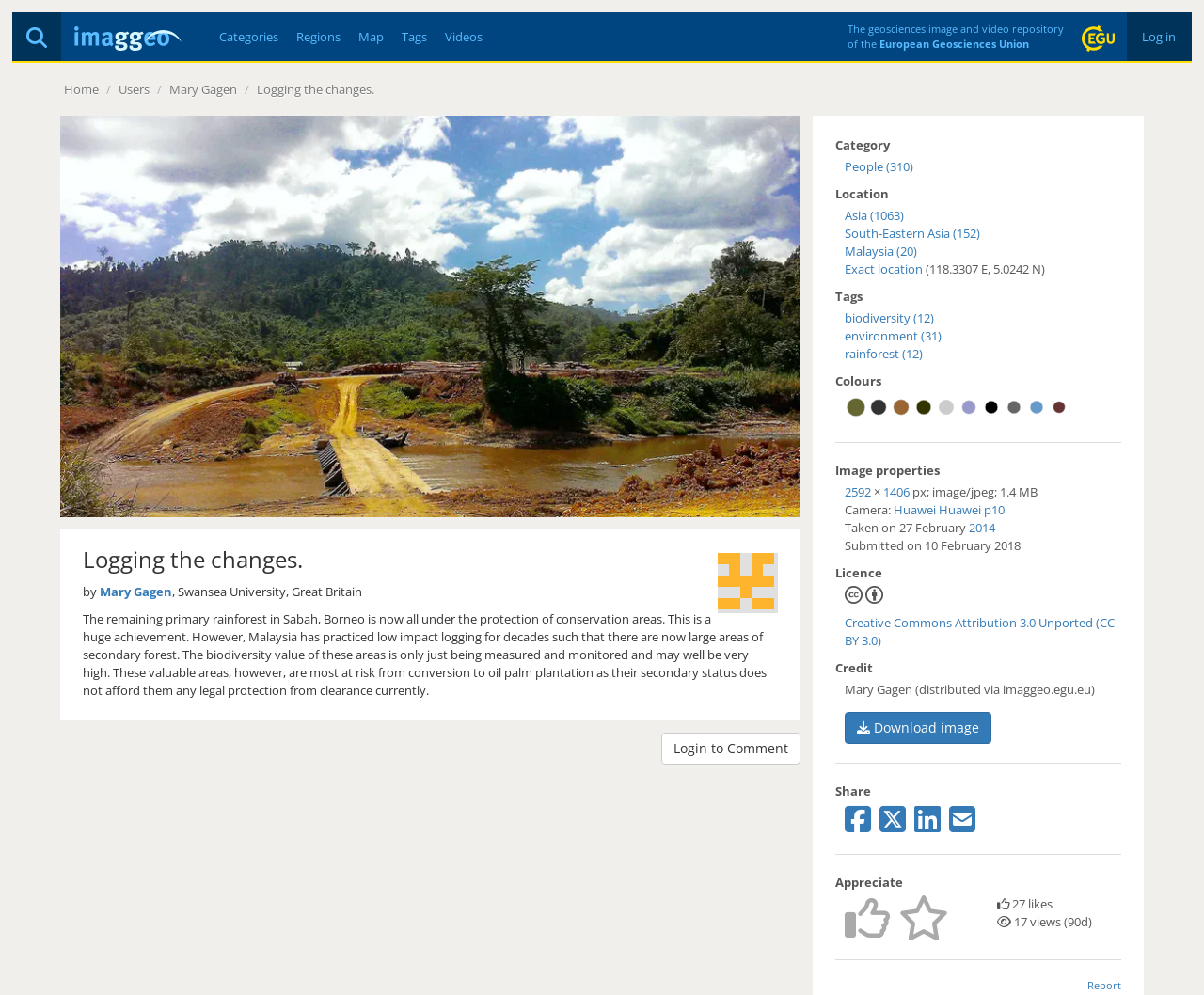Give a short answer using one word or phrase for the question:
What is the location of the image?

Malaysia